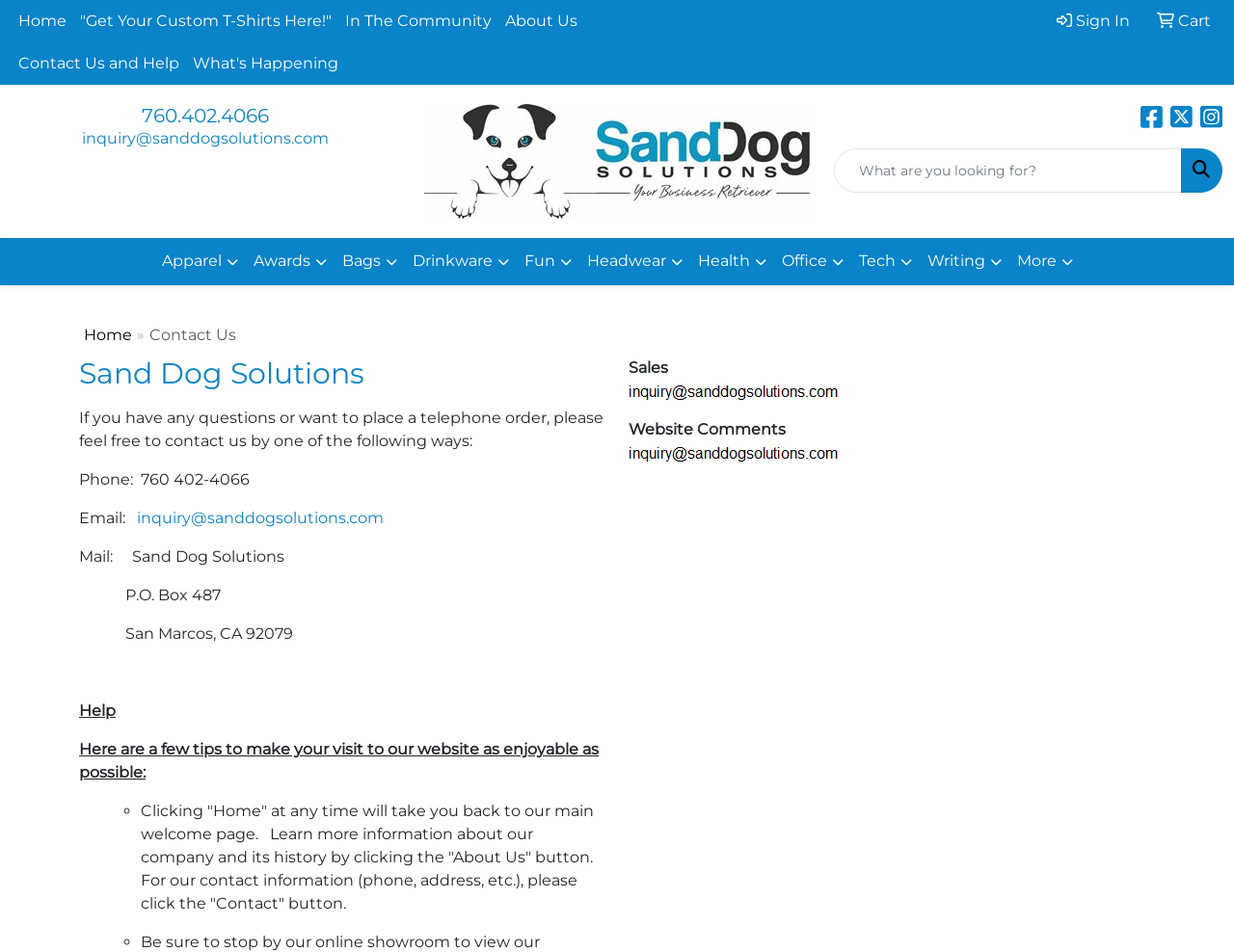What is the email address to contact Sand Dog Solutions?
Using the picture, provide a one-word or short phrase answer.

inquiry@sanddogsolutions.com